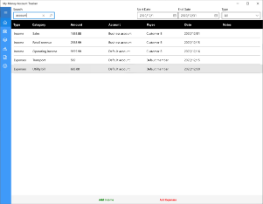Respond to the question below with a single word or phrase:
What type of transactions are shown in the table?

Income and expenses